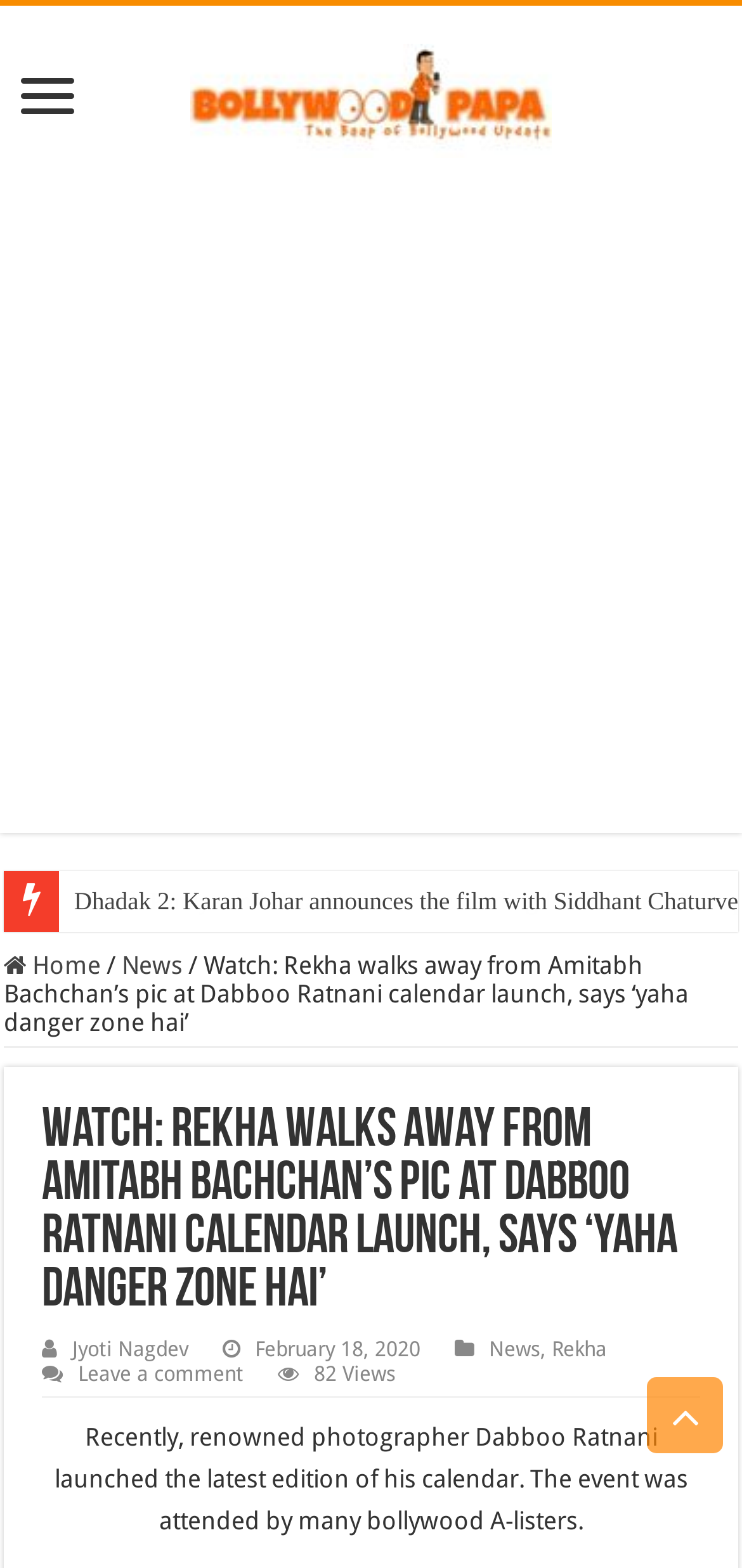With reference to the image, please provide a detailed answer to the following question: How many views does the article have?

According to the webpage content, the article has 82 views.